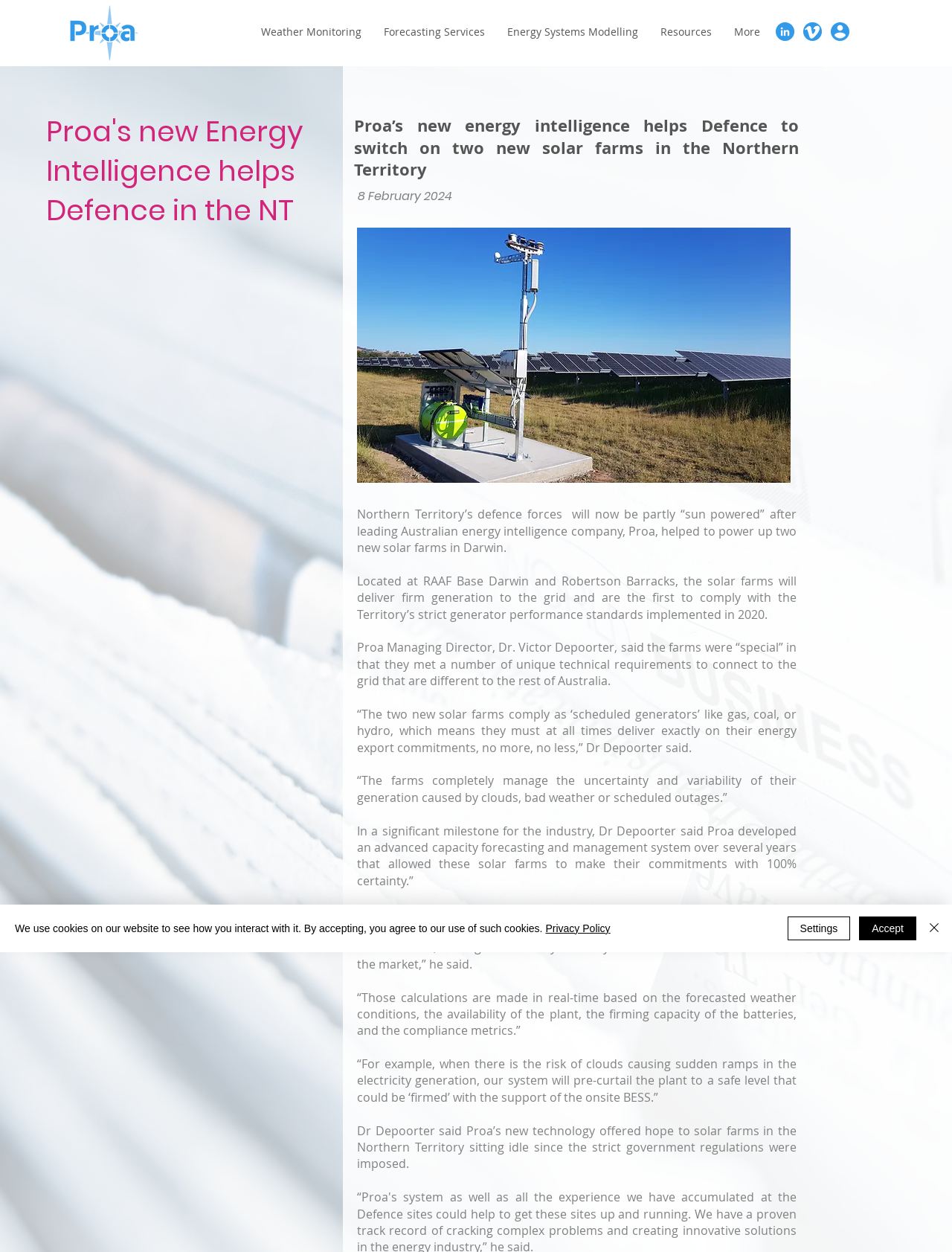Determine the bounding box for the HTML element described here: "More". The coordinates should be given as [left, top, right, bottom] with each number being a float between 0 and 1.

[0.759, 0.011, 0.81, 0.04]